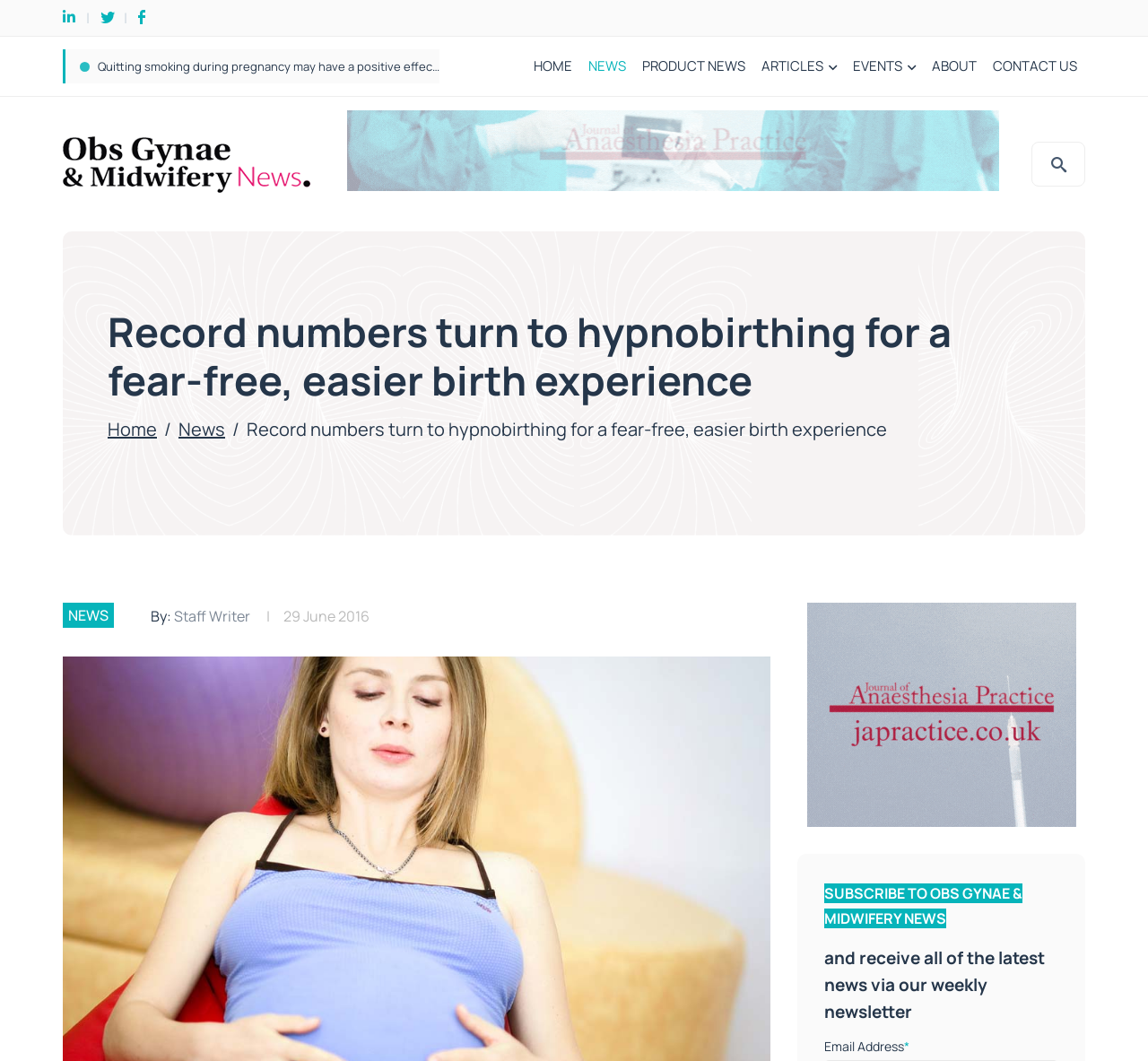Provide a one-word or short-phrase response to the question:
What is the purpose of the webpage?

To provide news and information